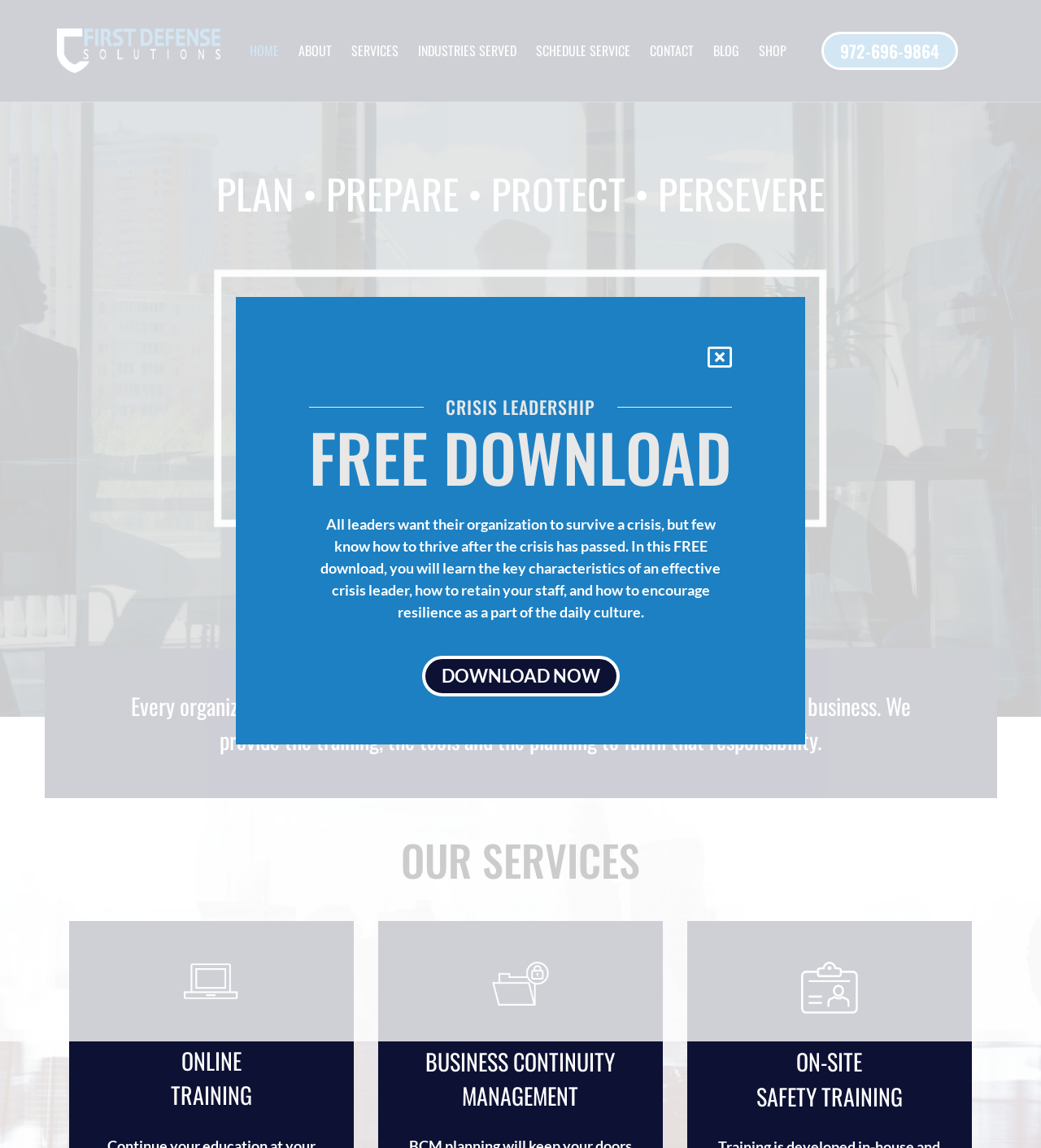Can you specify the bounding box coordinates for the region that should be clicked to fulfill this instruction: "Click HOME".

[0.231, 0.037, 0.278, 0.051]